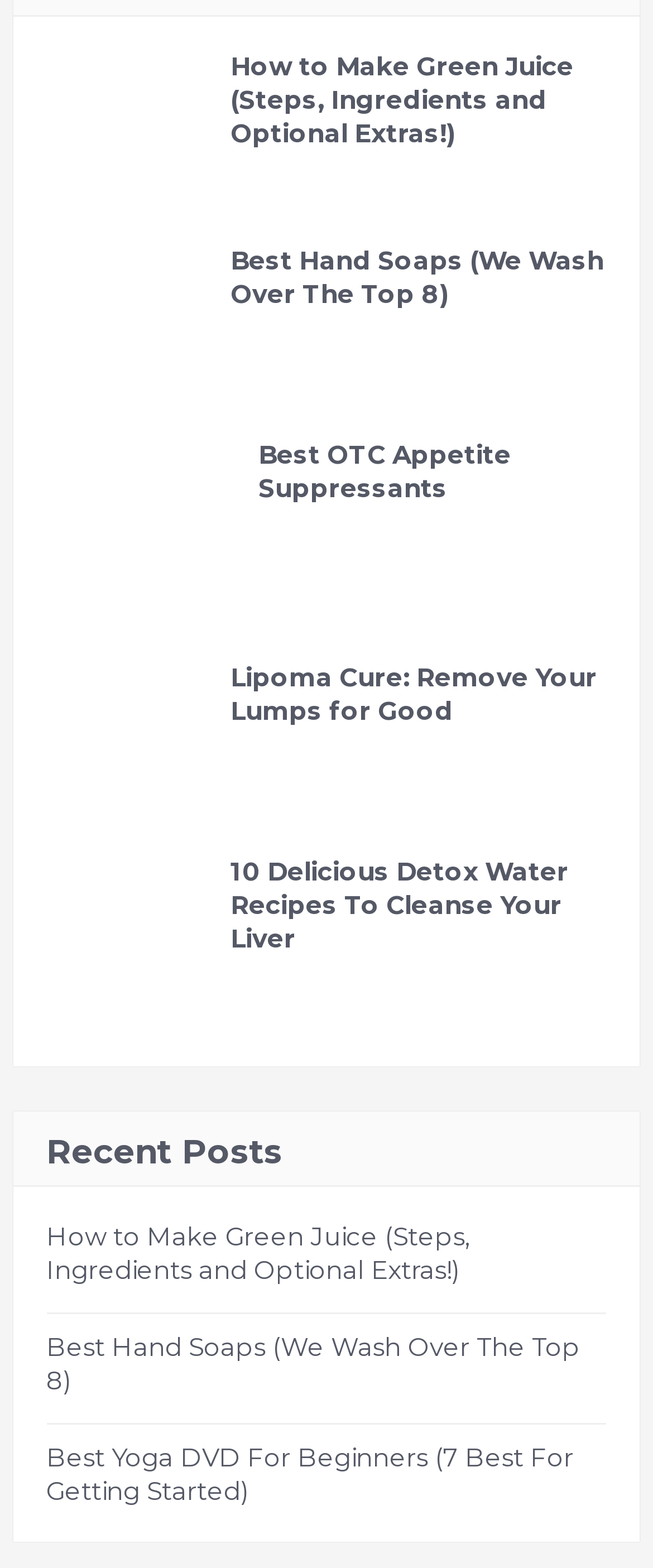Locate the bounding box coordinates of the area you need to click to fulfill this instruction: 'View the recent posts section'. The coordinates must be in the form of four float numbers ranging from 0 to 1: [left, top, right, bottom].

[0.02, 0.708, 0.98, 0.757]